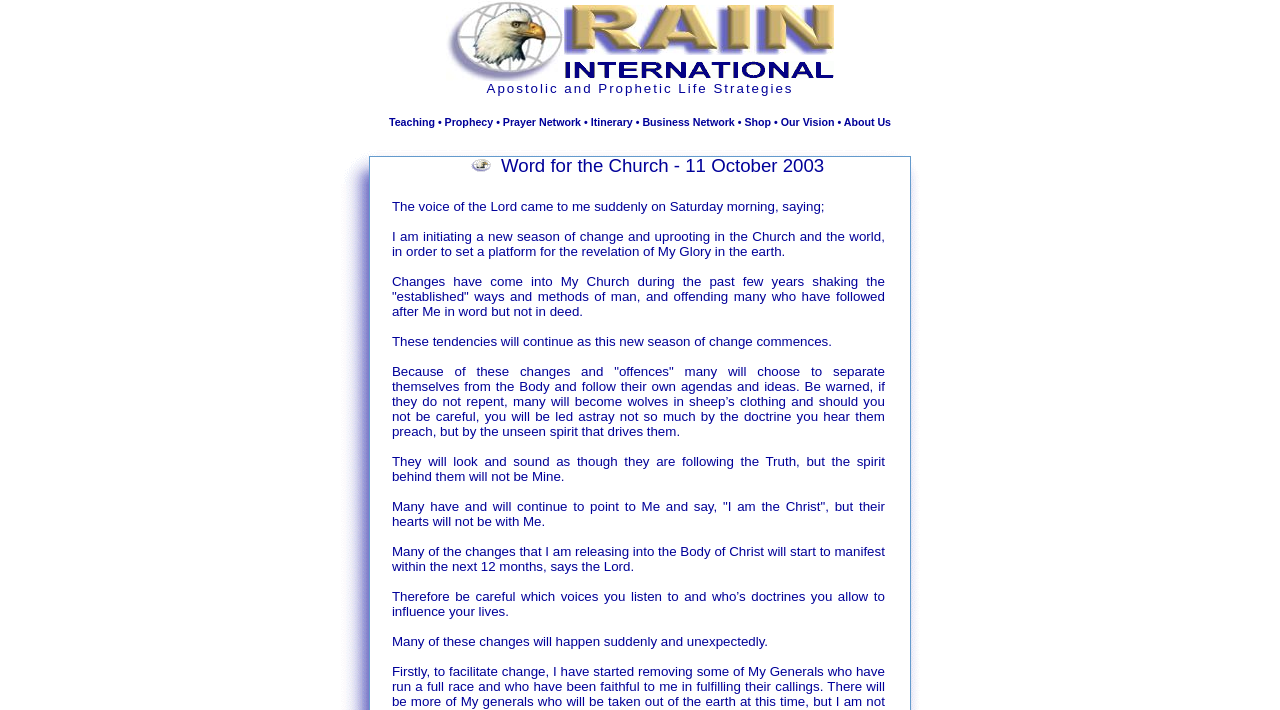Use a single word or phrase to answer the following:
What is the warning given in the article?

Be careful of wolves in sheep's clothing